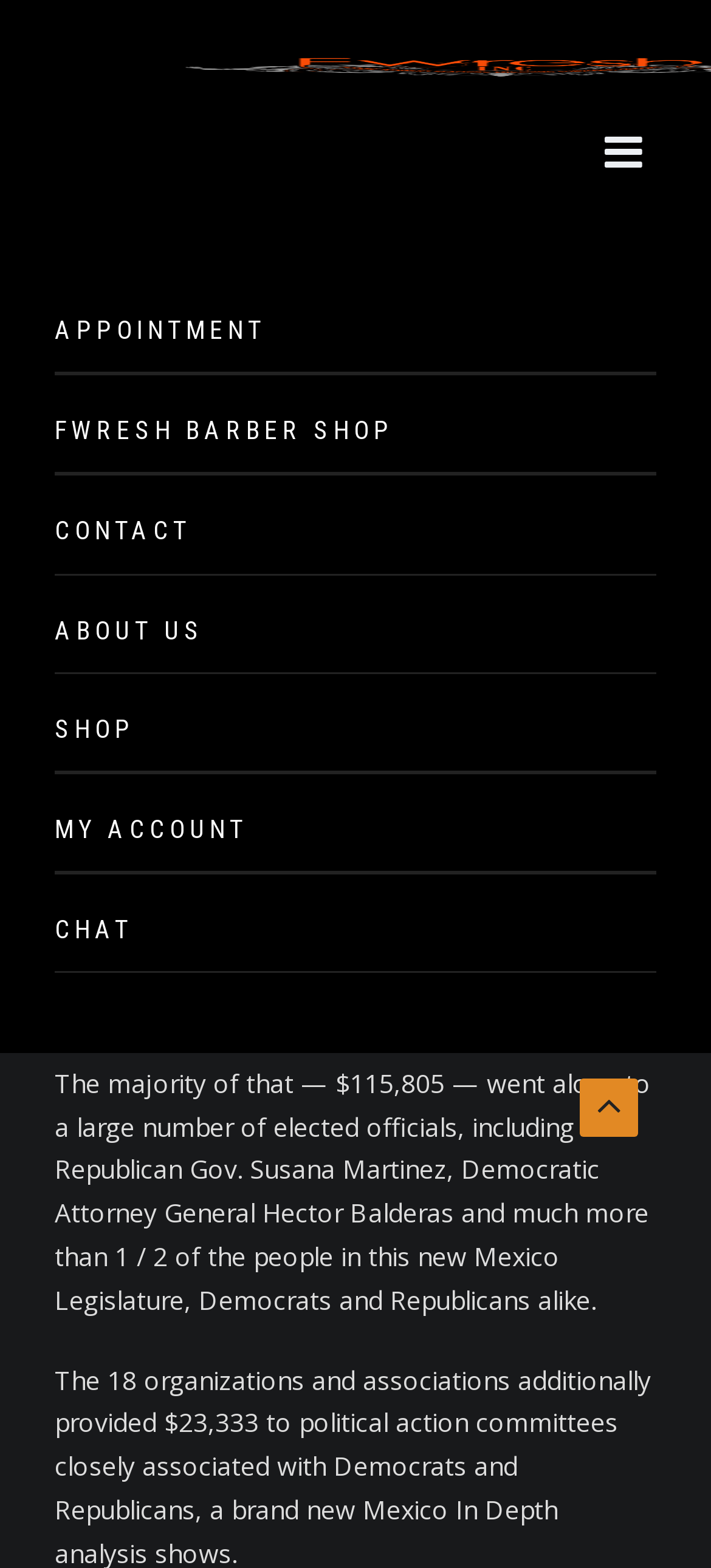Who received the majority of the money?
Kindly give a detailed and elaborate answer to the question.

I found the answer by reading the paragraph that states 'The majority of that — $115,805 — went along to a large number of elected officials...', which suggests that elected officials received the majority of the money.